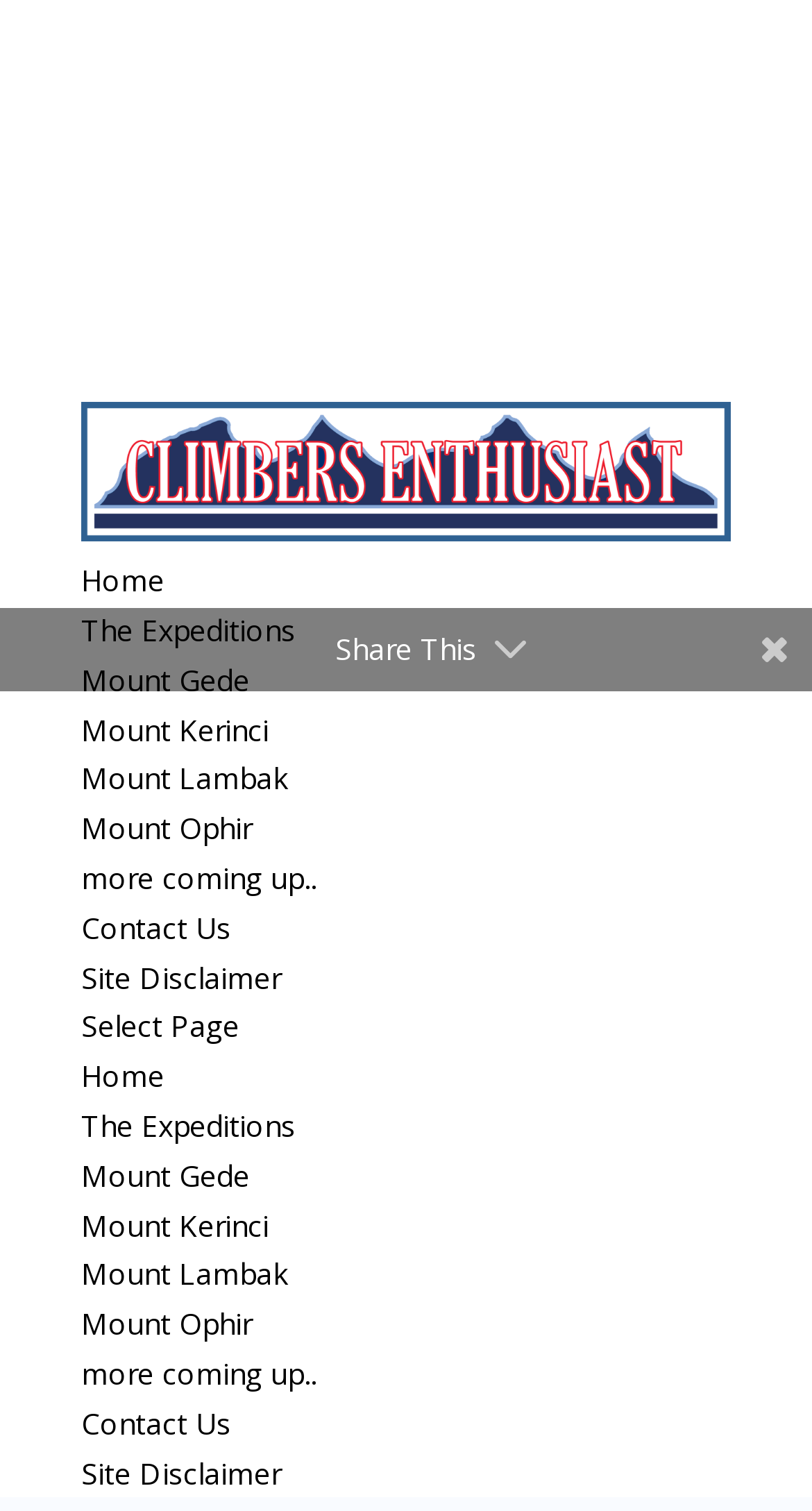Based on the element description: "more coming up..", identify the UI element and provide its bounding box coordinates. Use four float numbers between 0 and 1, [left, top, right, bottom].

[0.1, 0.568, 0.39, 0.594]